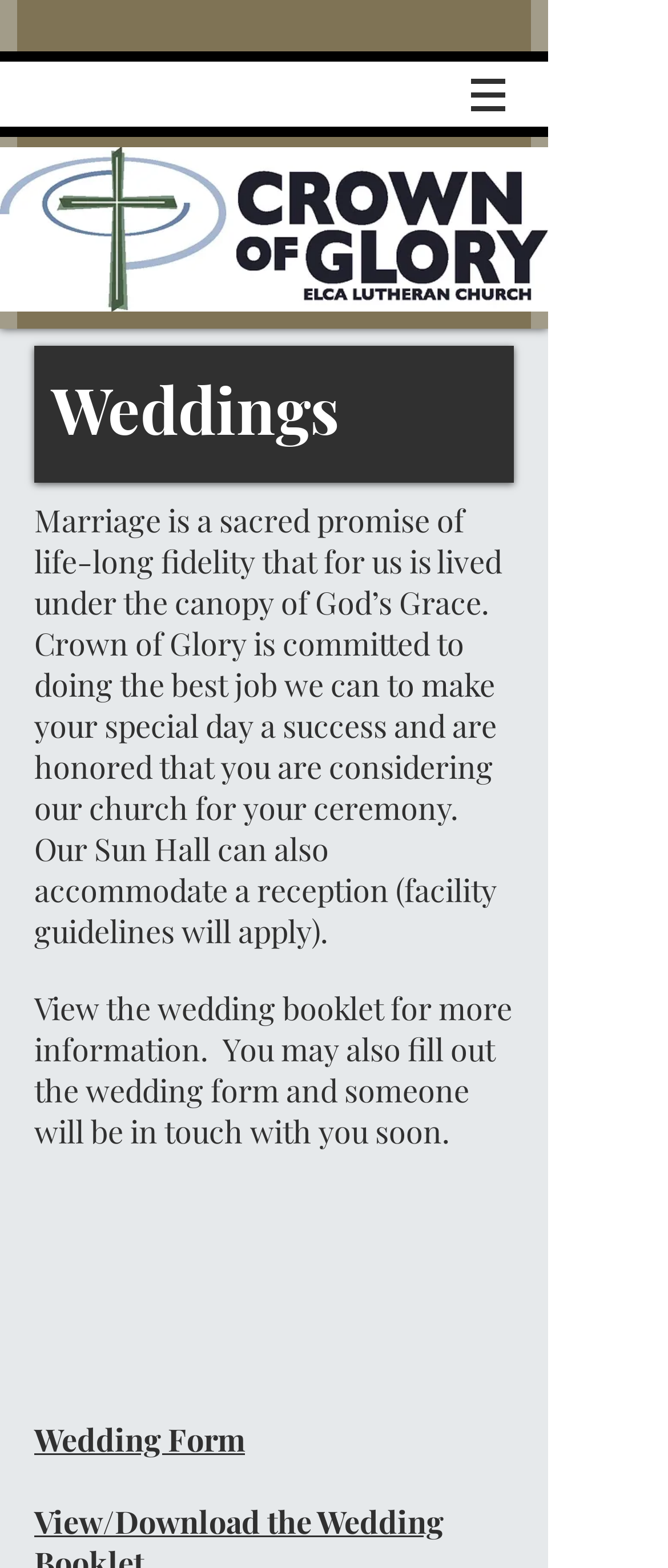How can I get more information about weddings at Crown of Glory?
Look at the image and provide a detailed response to the question.

The webpage provides a clear call to action, stating 'View the wedding booklet for more information', indicating that this is the way to get more information about weddings at Crown of Glory.